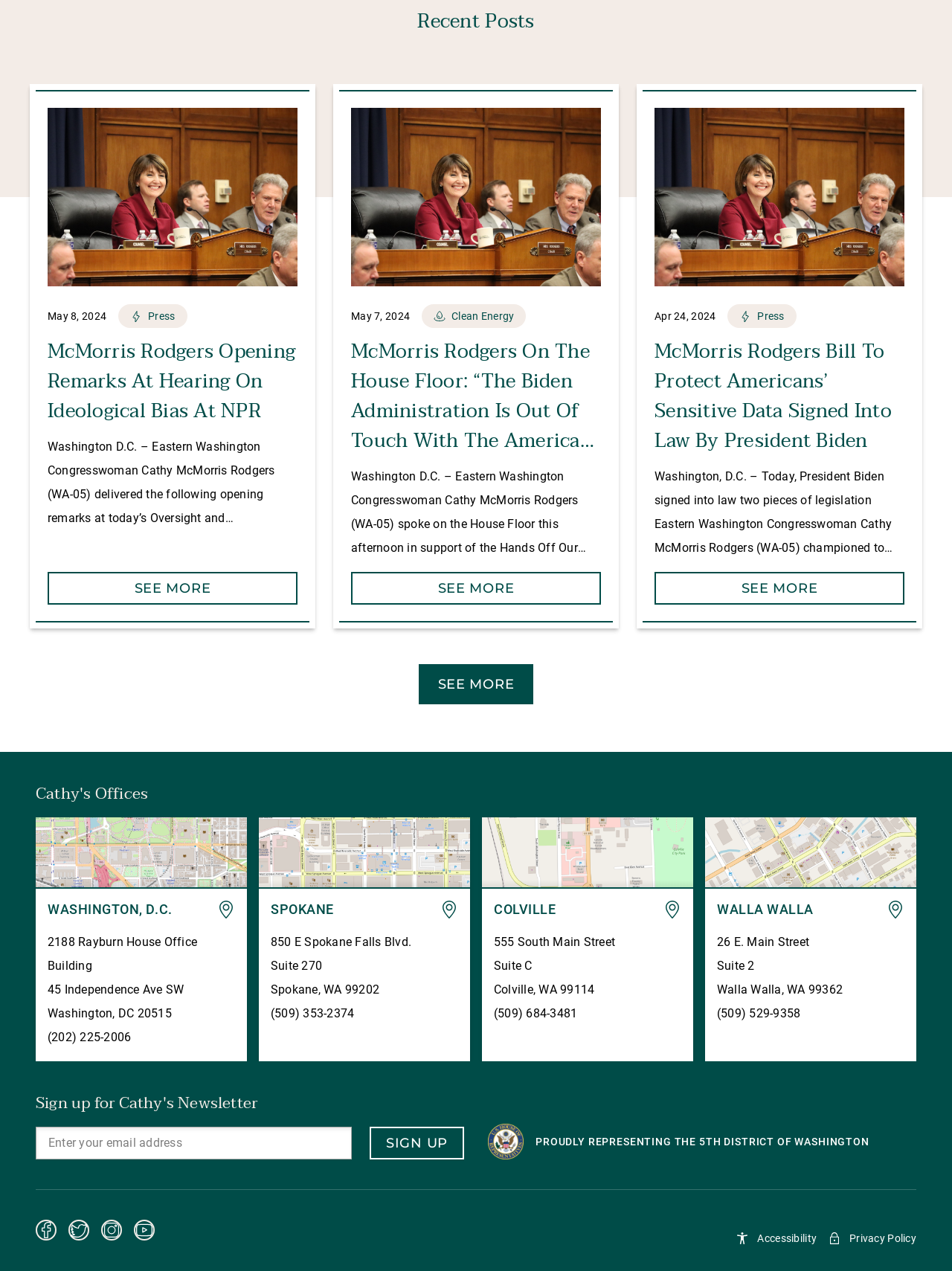How many offices does Cathy have?
Please give a detailed and elaborate answer to the question based on the image.

I counted the number of office locations listed on the webpage, which are Washington, D.C., Spokane, Colville, and Walla Walla.